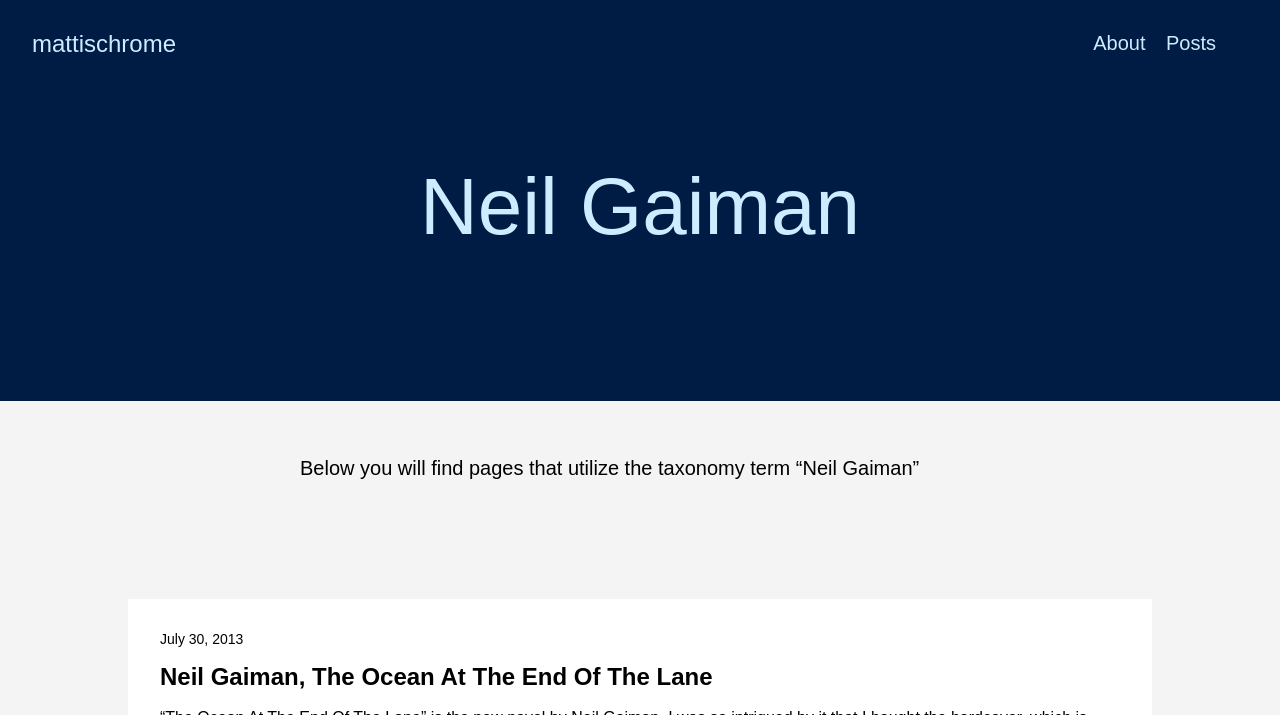What is the date of the latest article?
Provide a concise answer using a single word or phrase based on the image.

July 30, 2013